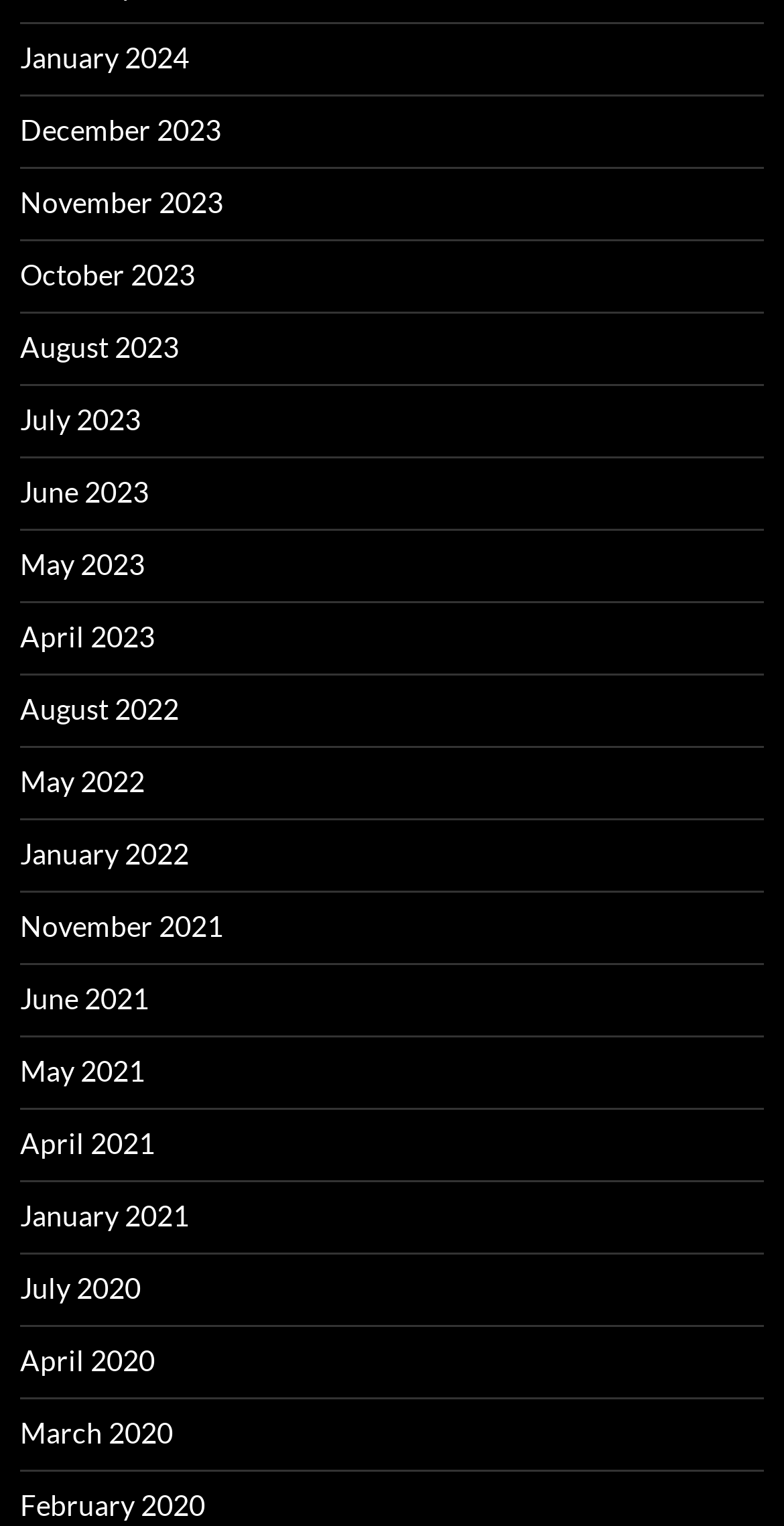How many years are represented on the webpage?
Refer to the image and offer an in-depth and detailed answer to the question.

I identified the years mentioned in the links, which are 2020, 2021, 2022, 2023, and 2024. There are 5 unique years represented on the webpage.